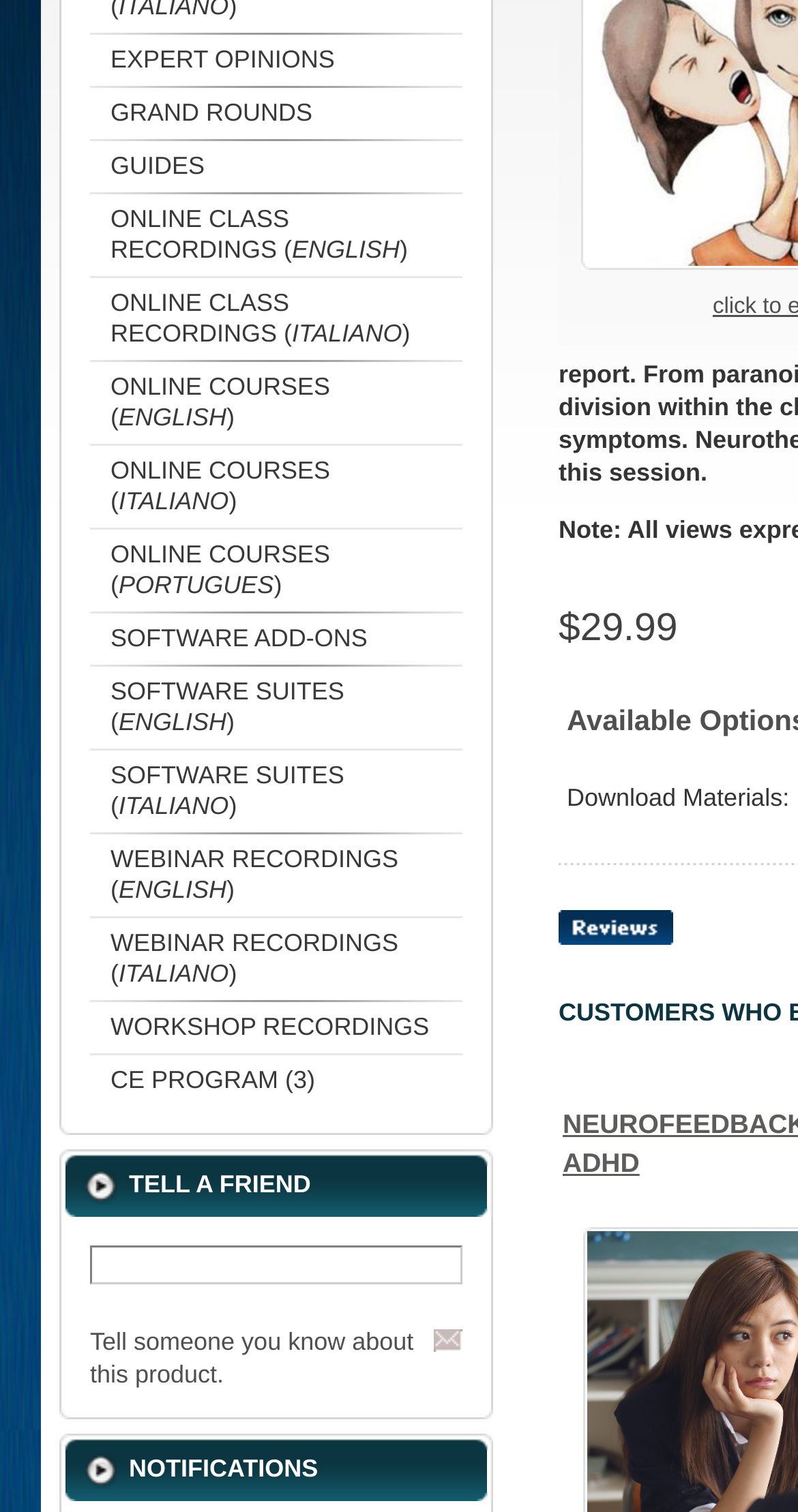Please determine the bounding box coordinates for the UI element described here. Use the format (top-left x, top-left y, bottom-right x, bottom-right y) with values bounded between 0 and 1: GRAND ROUNDS

[0.113, 0.057, 0.579, 0.092]